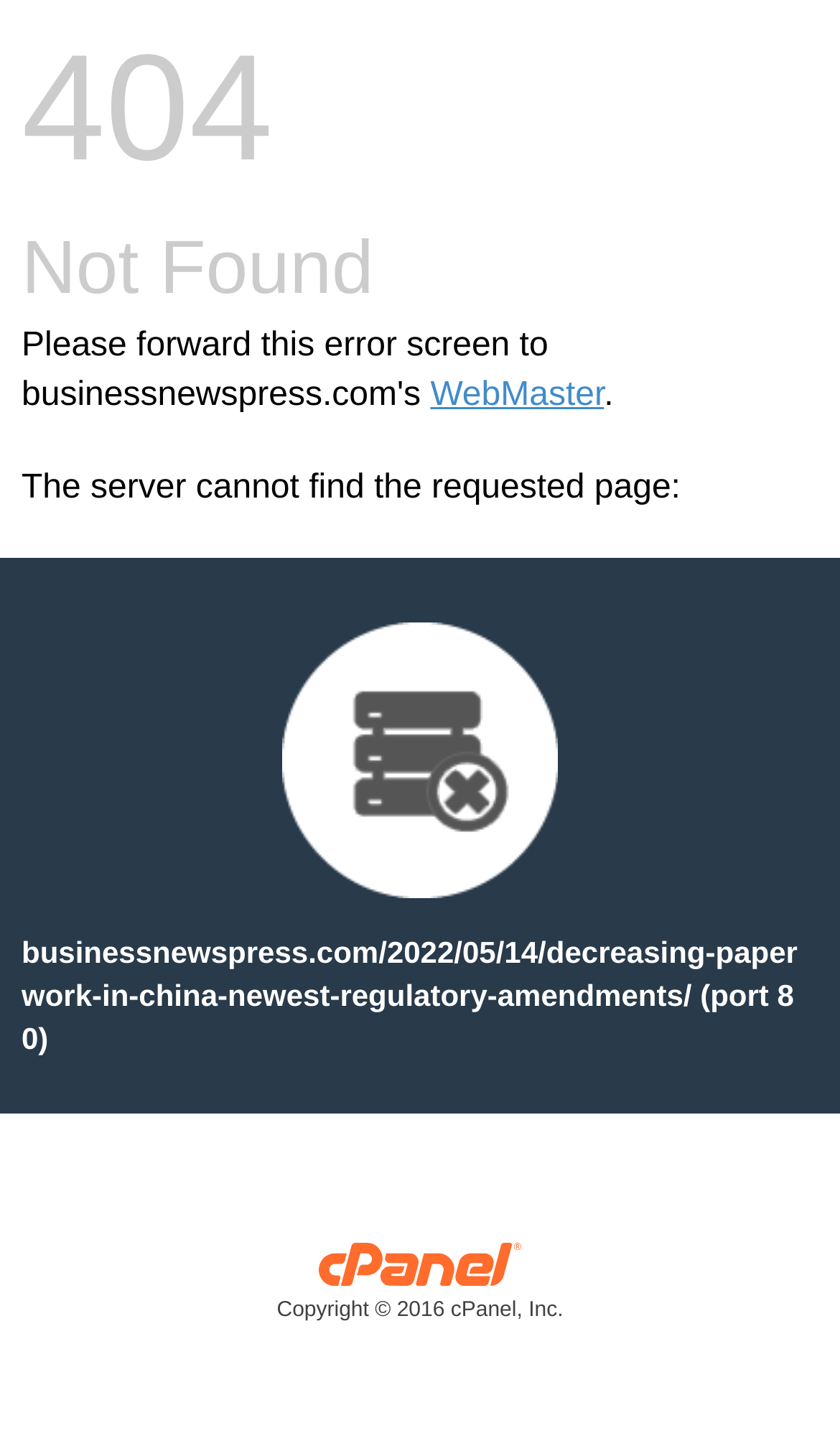Locate the bounding box coordinates of the UI element described by: "WebMaster". The bounding box coordinates should consist of four float numbers between 0 and 1, i.e., [left, top, right, bottom].

[0.512, 0.259, 0.719, 0.284]